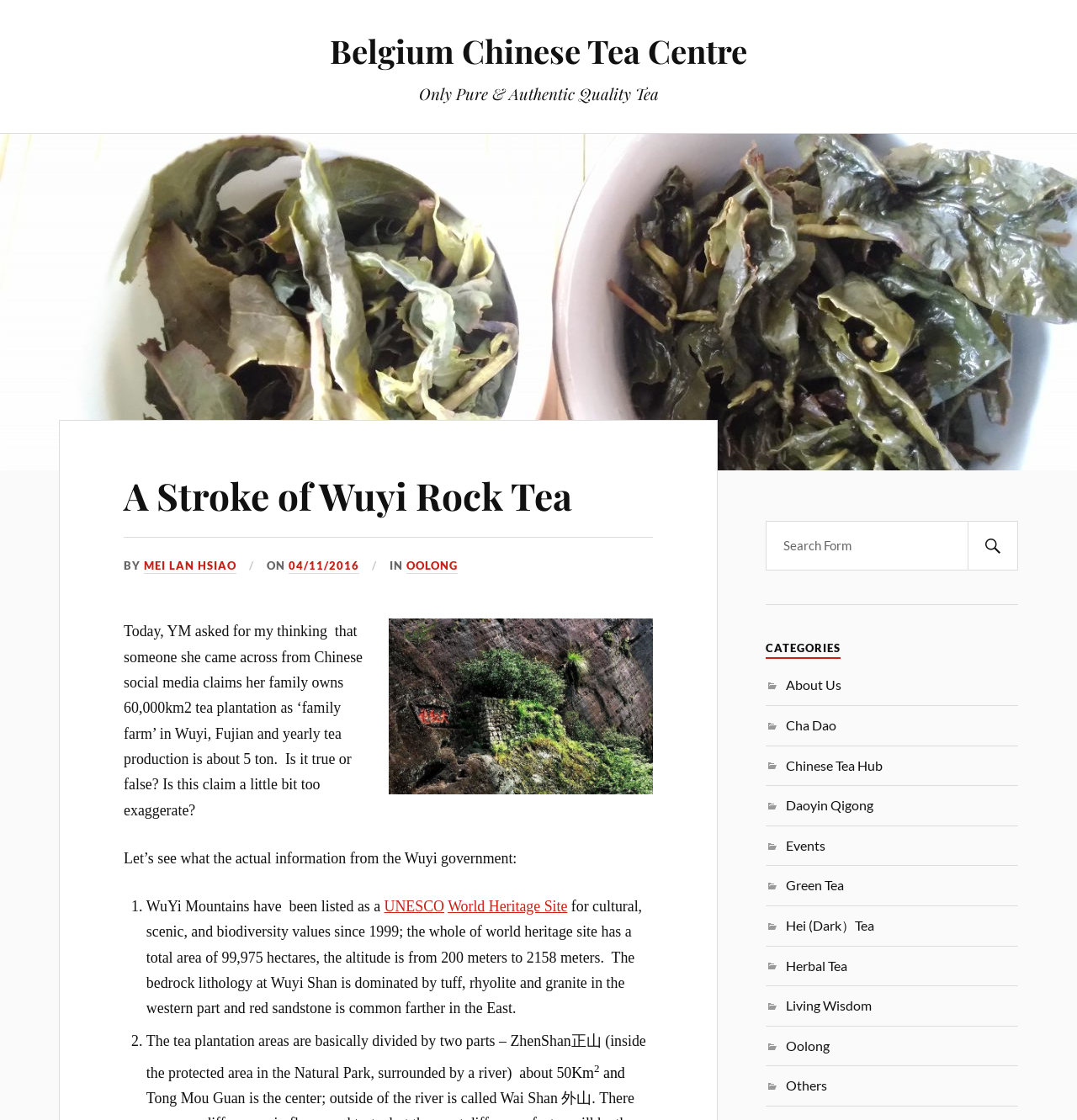Please identify the bounding box coordinates of the region to click in order to complete the given instruction: "Click the 'Log In' button". The coordinates should be four float numbers between 0 and 1, i.e., [left, top, right, bottom].

None